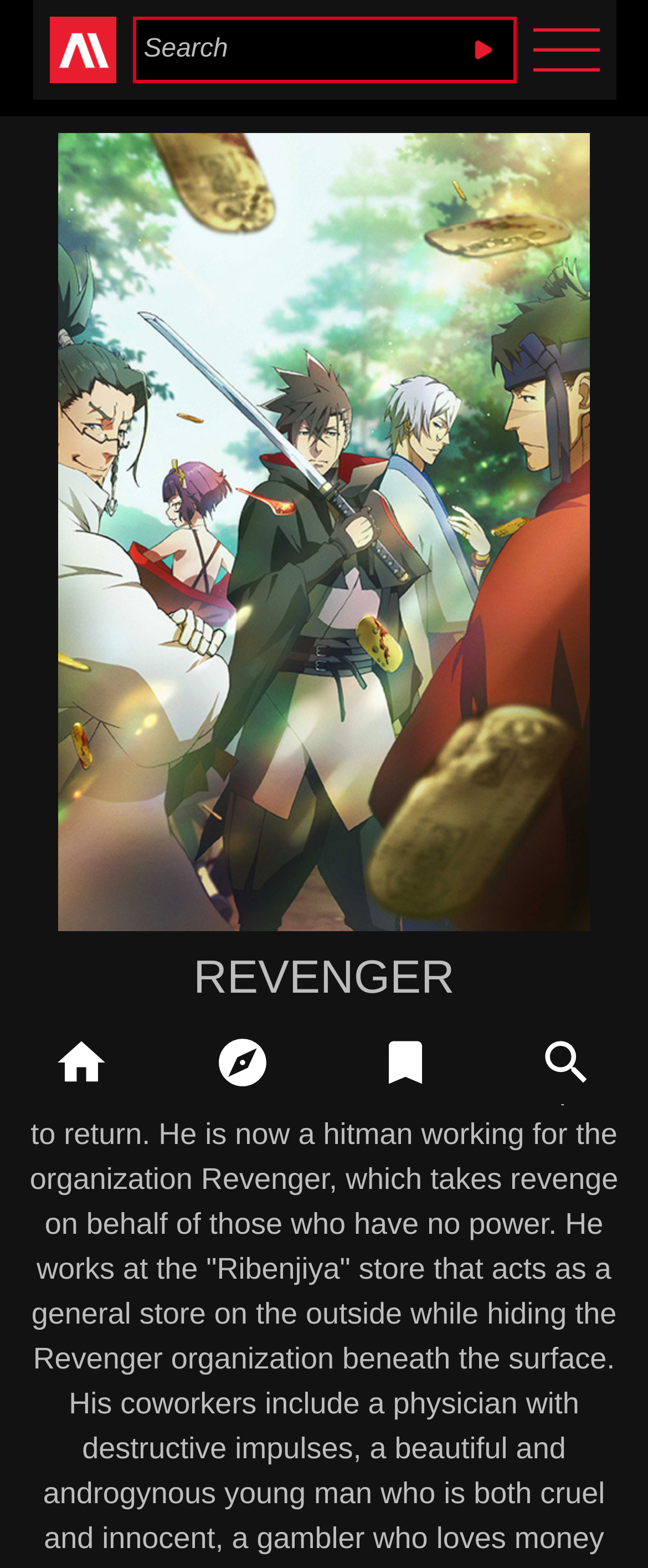What is the purpose of the textbox at the top of the webpage?
Utilize the information in the image to give a detailed answer to the question.

The textbox is labeled as 'Search' and is located at the top of the webpage, suggesting that it is used to search for anime titles or other content on the website.